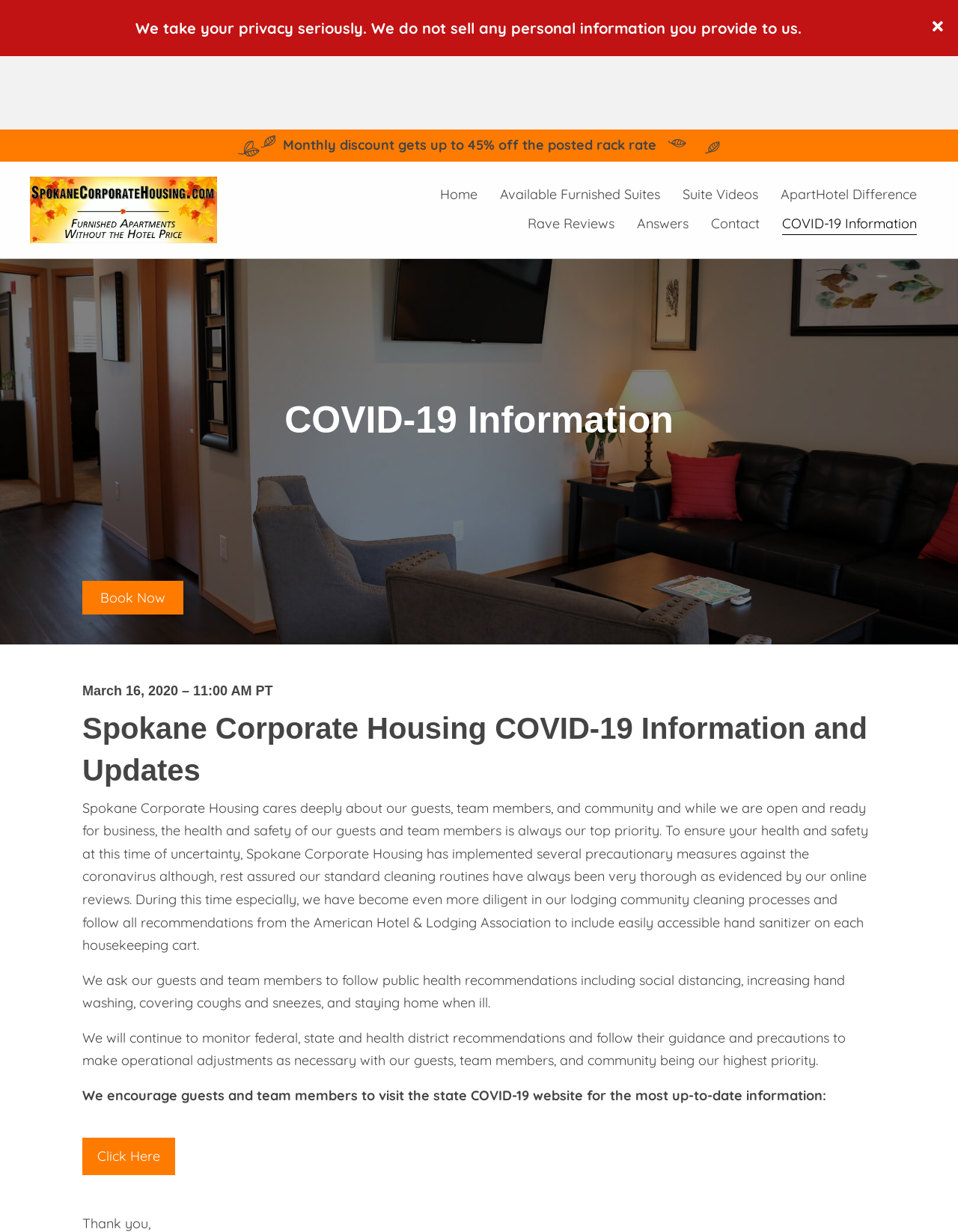What is the recommended action for guests and team members?
Deliver a detailed and extensive answer to the question.

The webpage asks guests and team members to follow public health recommendations, including social distancing, increasing hand washing, covering coughs and sneezes, and staying home when ill, to prevent the spread of the coronavirus.